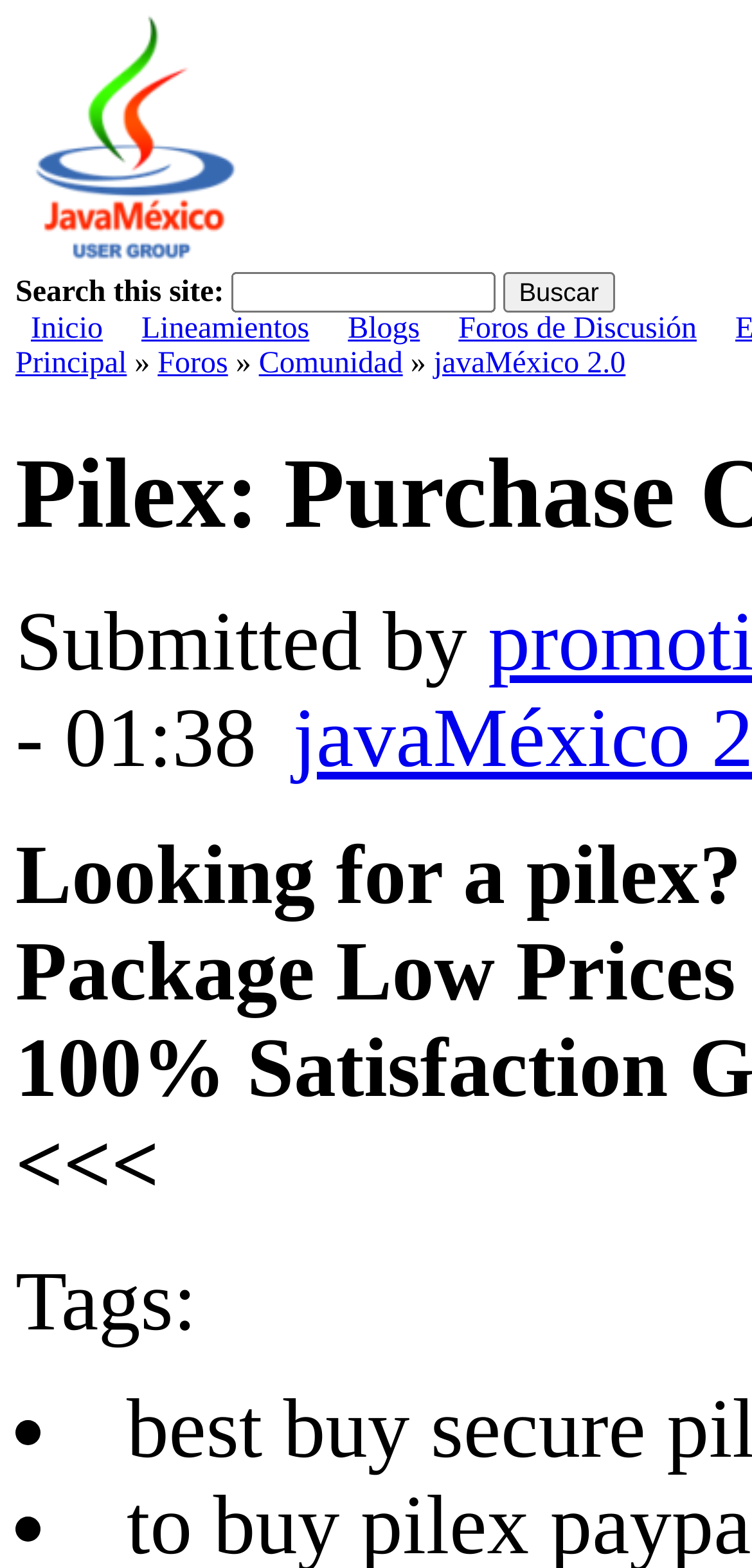Pinpoint the bounding box coordinates of the element that must be clicked to accomplish the following instruction: "Go to the Inicio page". The coordinates should be in the format of four float numbers between 0 and 1, i.e., [left, top, right, bottom].

[0.041, 0.199, 0.137, 0.22]